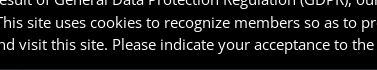Provide an in-depth description of the image.

The image depicts a notification related to the General Data Protection Regulation (GDPR), informing users about updates to the site's Privacy Policy and Terms of Service. It emphasizes the use of cookies for recognizing members and enhancing user experience on the site. The message encourages users to indicate their acceptance of these cookies, underlining the importance of consent and user awareness regarding privacy practices. This is a common practice aimed at ensuring compliance with GDPR standards and fostering transparency with users.